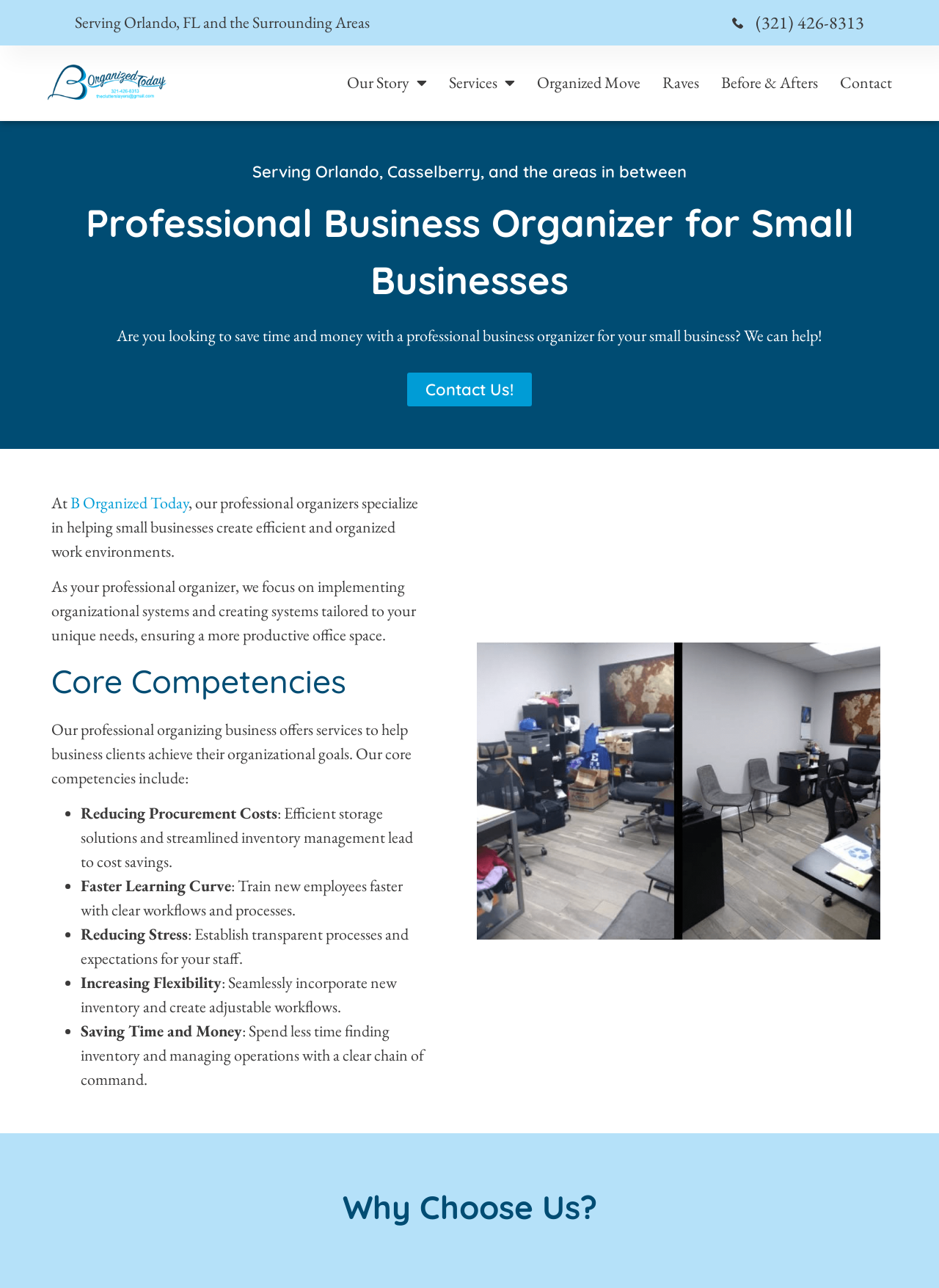Please provide the bounding box coordinates for the element that needs to be clicked to perform the instruction: "Learn about the company's story". The coordinates must consist of four float numbers between 0 and 1, formatted as [left, top, right, bottom].

[0.37, 0.055, 0.455, 0.073]